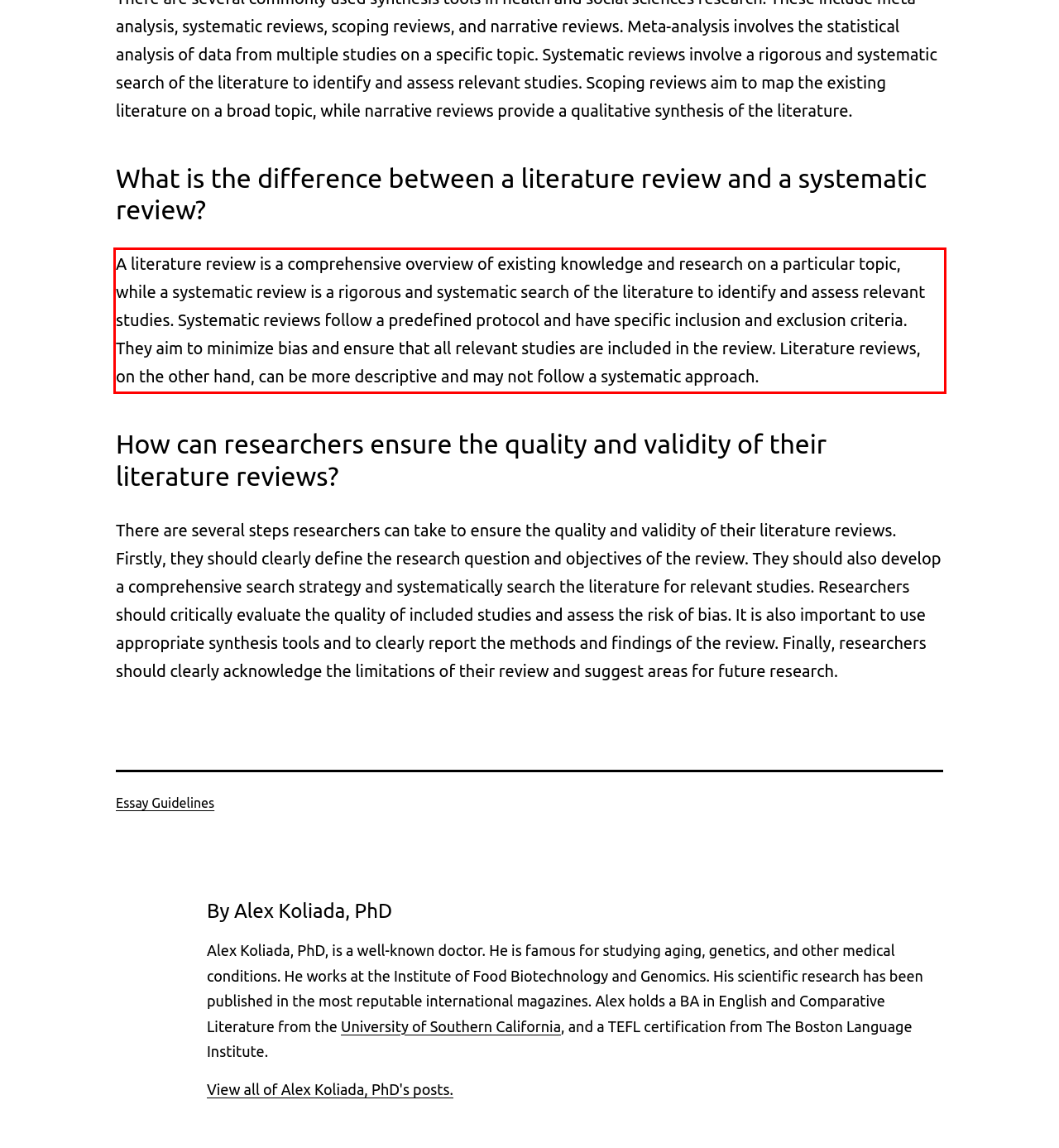You are given a screenshot showing a webpage with a red bounding box. Perform OCR to capture the text within the red bounding box.

A literature review is a comprehensive overview of existing knowledge and research on a particular topic, while a systematic review is a rigorous and systematic search of the literature to identify and assess relevant studies. Systematic reviews follow a predefined protocol and have specific inclusion and exclusion criteria. They aim to minimize bias and ensure that all relevant studies are included in the review. Literature reviews, on the other hand, can be more descriptive and may not follow a systematic approach.